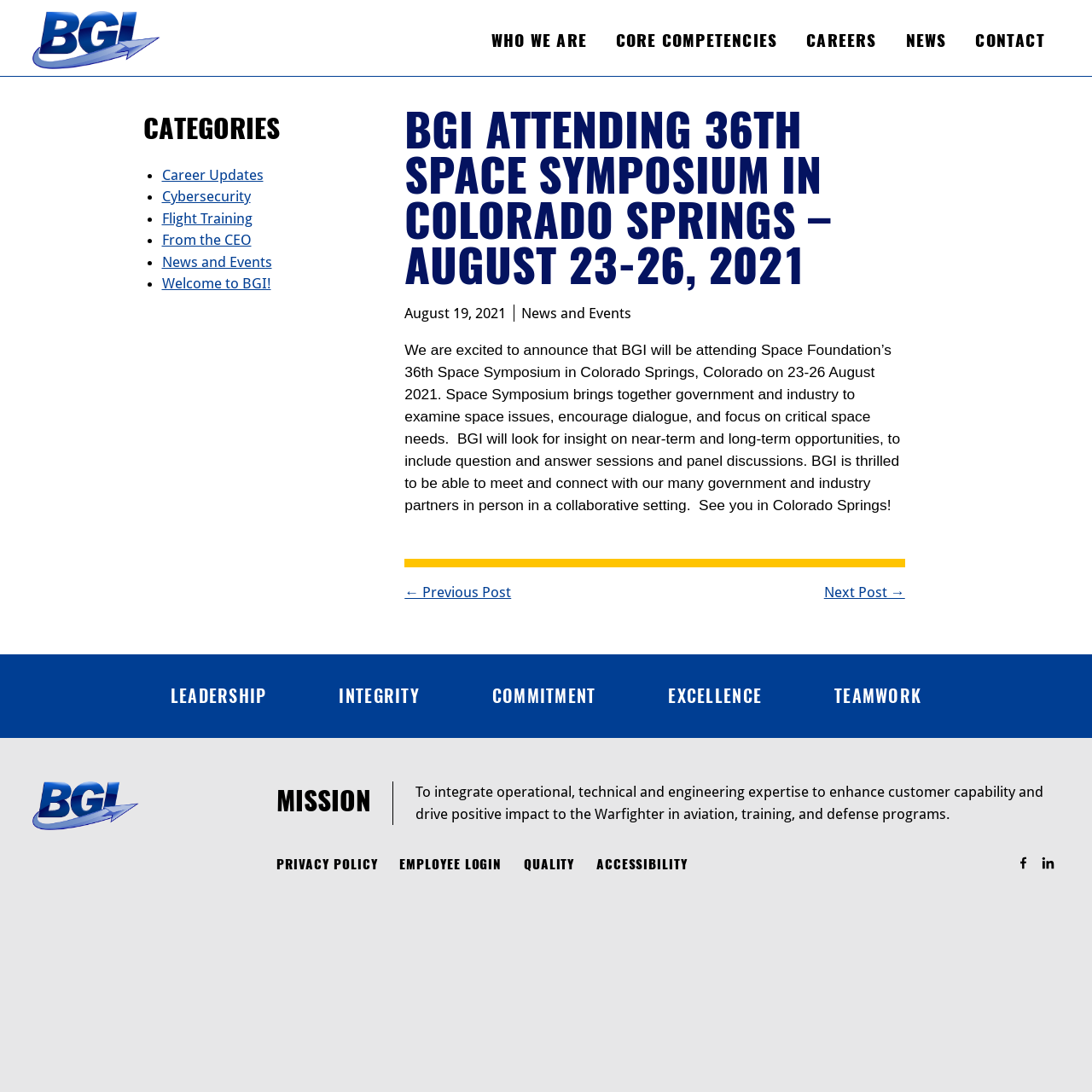Please provide the main heading of the webpage content.

BGI ATTENDING 36TH SPACE SYMPOSIUM IN COLORADO SPRINGS – AUGUST 23-26, 2021